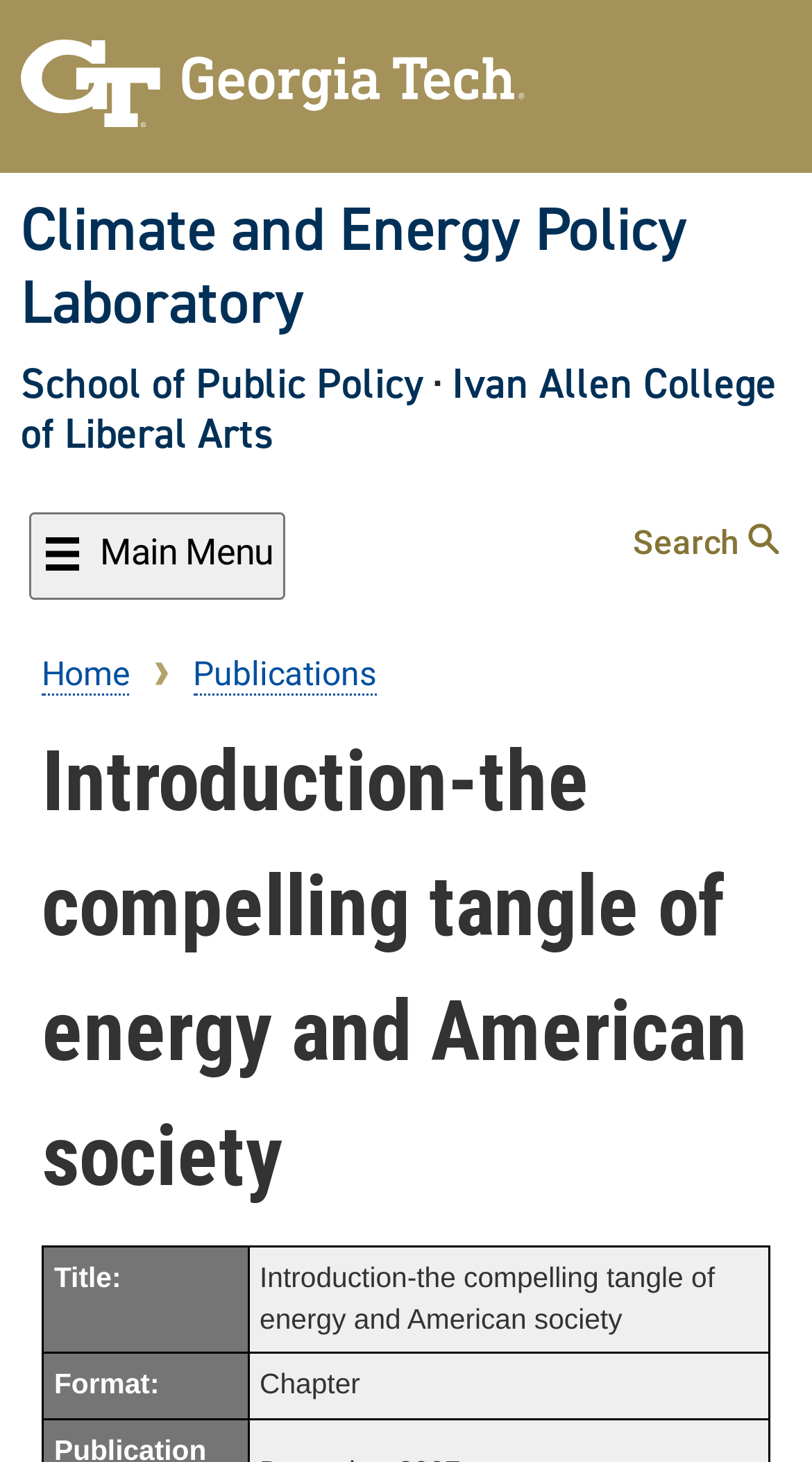Identify and extract the main heading of the webpage.

Introduction-the compelling tangle of energy and American society